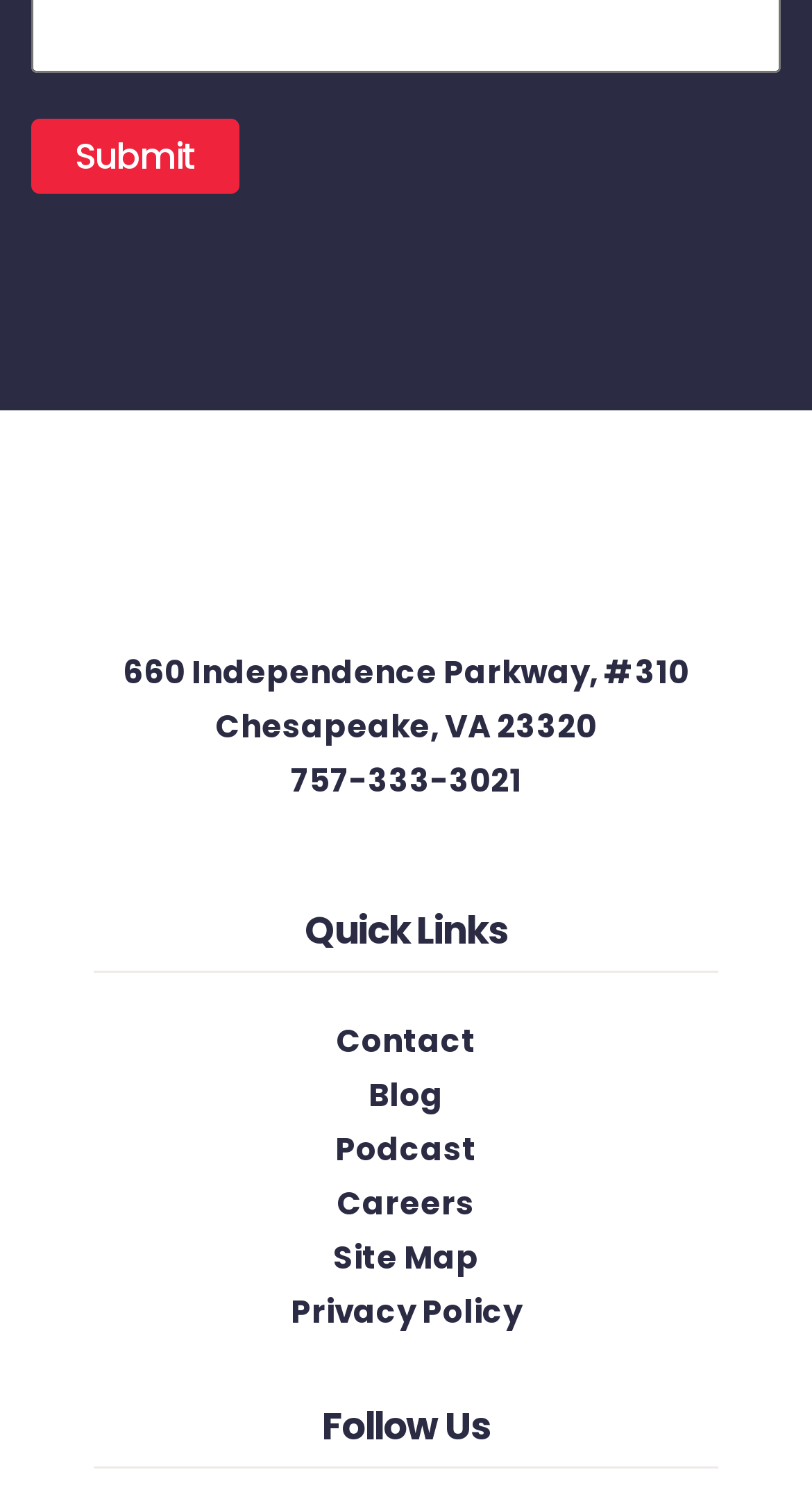Refer to the screenshot and answer the following question in detail:
What is the address listed on the webpage?

I found a link element with a bounding box coordinate of [0.151, 0.434, 0.849, 0.5]. The OCR text of this element is '660 Independence Parkway, #310 Chesapeake, VA 23320', which appears to be an address.